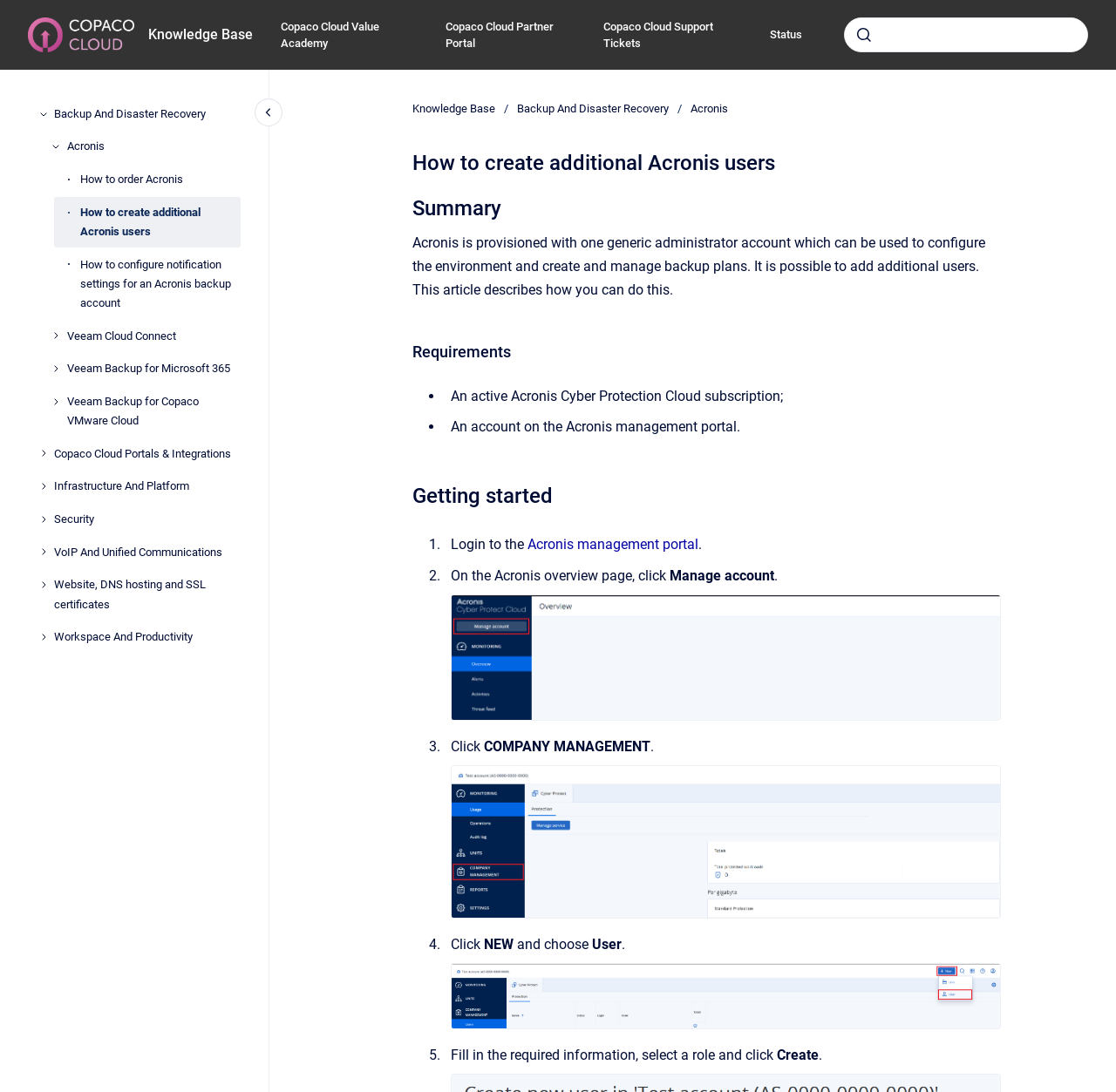Please determine the bounding box coordinates of the element's region to click for the following instruction: "Go to the SHOP".

None